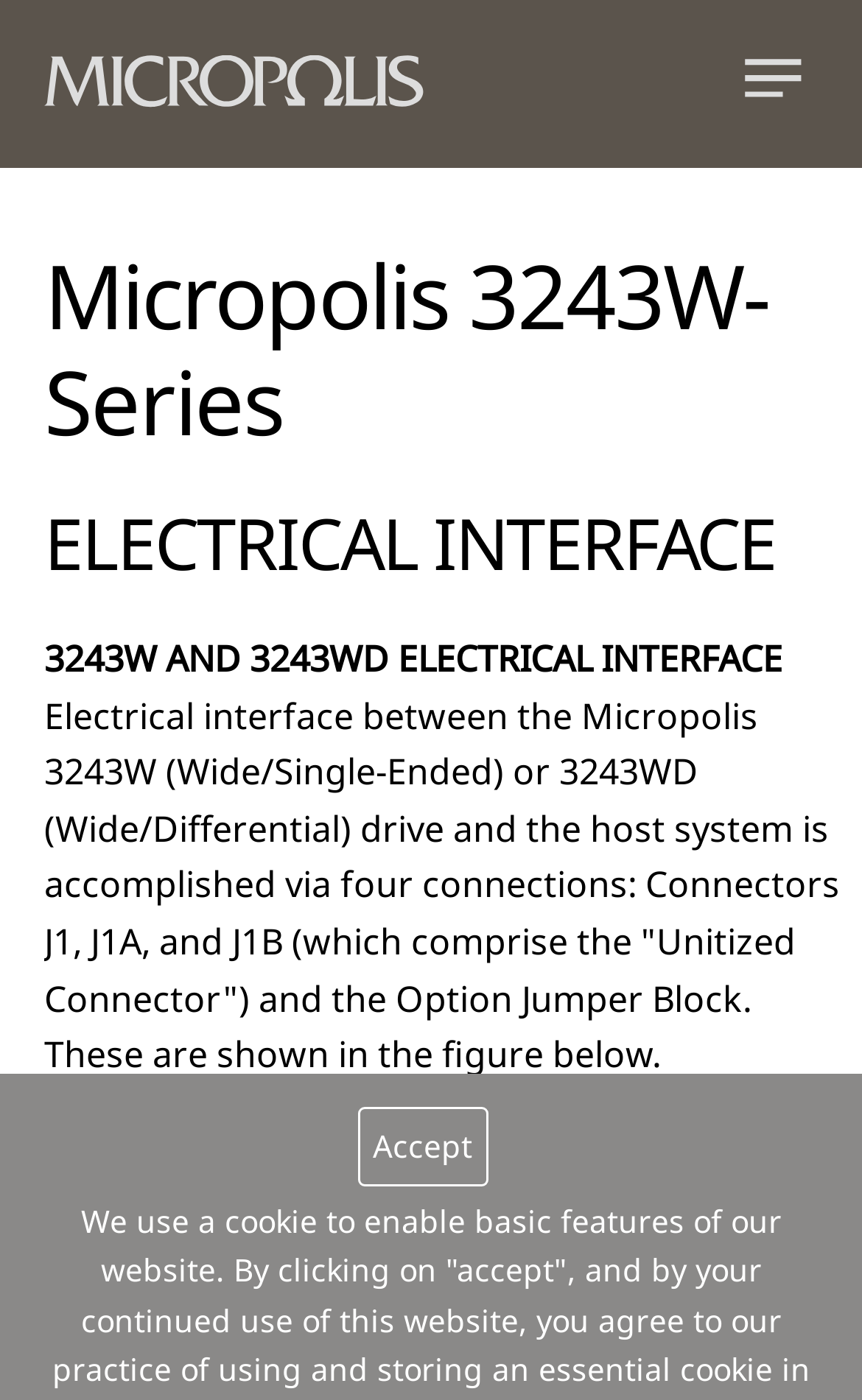Please provide a detailed answer to the question below based on the screenshot: 
What is the name of the hard disk drive series?

The name of the hard disk drive series can be found in the heading element, which is 'Micropolis 3243W-Series'. This heading is located at the top of the webpage and is a prominent feature of the page.